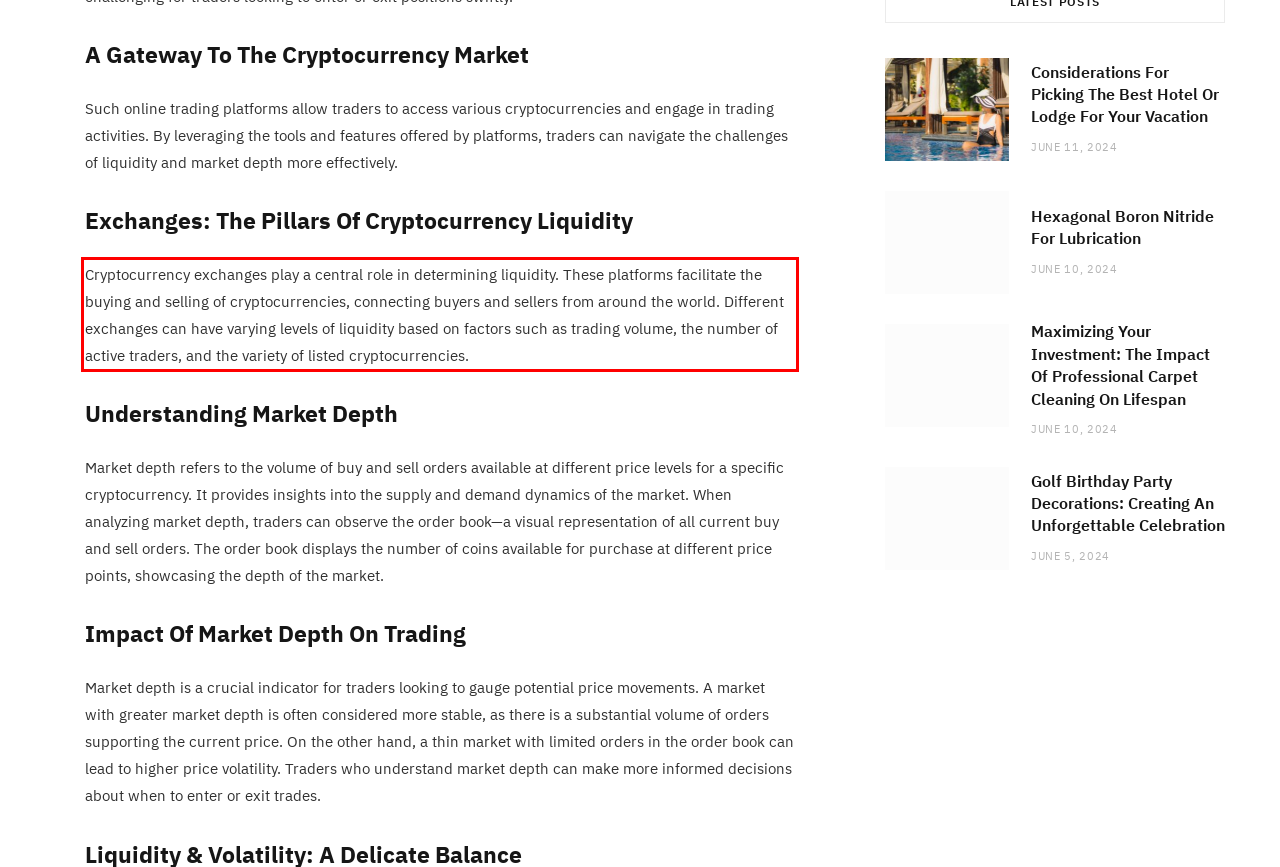You are provided with a webpage screenshot that includes a red rectangle bounding box. Extract the text content from within the bounding box using OCR.

Cryptocurrency exchanges play a central role in determining liquidity. These platforms facilitate the buying and selling of cryptocurrencies, connecting buyers and sellers from around the world. Different exchanges can have varying levels of liquidity based on factors such as trading volume, the number of active traders, and the variety of listed cryptocurrencies.